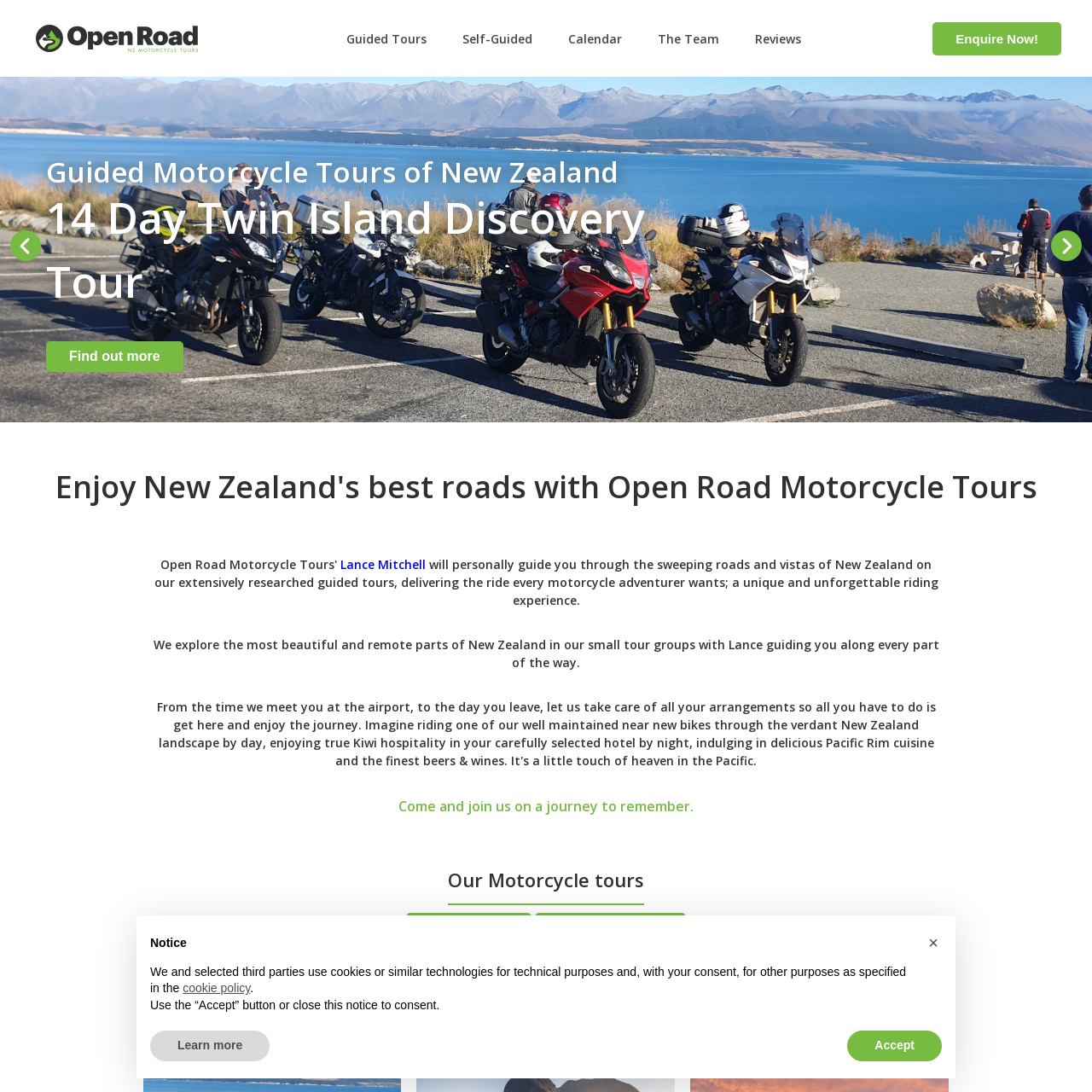Describe the scene captured within the highlighted red boundary in great detail.

The image showcases a stunning motorcycle tour scene, symbolizing the exhilarating adventure offered by Open Road Motorcycle Tours in New Zealand. The image likely features scenic landscapes, emphasizing the breathtaking roads and natural beauty that riders can expect to experience during their tours. Accompanying this enticing visual is the promise of unforgettable journeys guided by experienced locals. This highlights the unique opportunity for motorbike enthusiasts to explore both popular and hidden gems while enjoying the thrill of riding through New Zealand's picturesque terrain. Whether one is seeking guided or self-guided options, this image serves as a vibrant invitation to embark on a memorable motorcycle adventure.